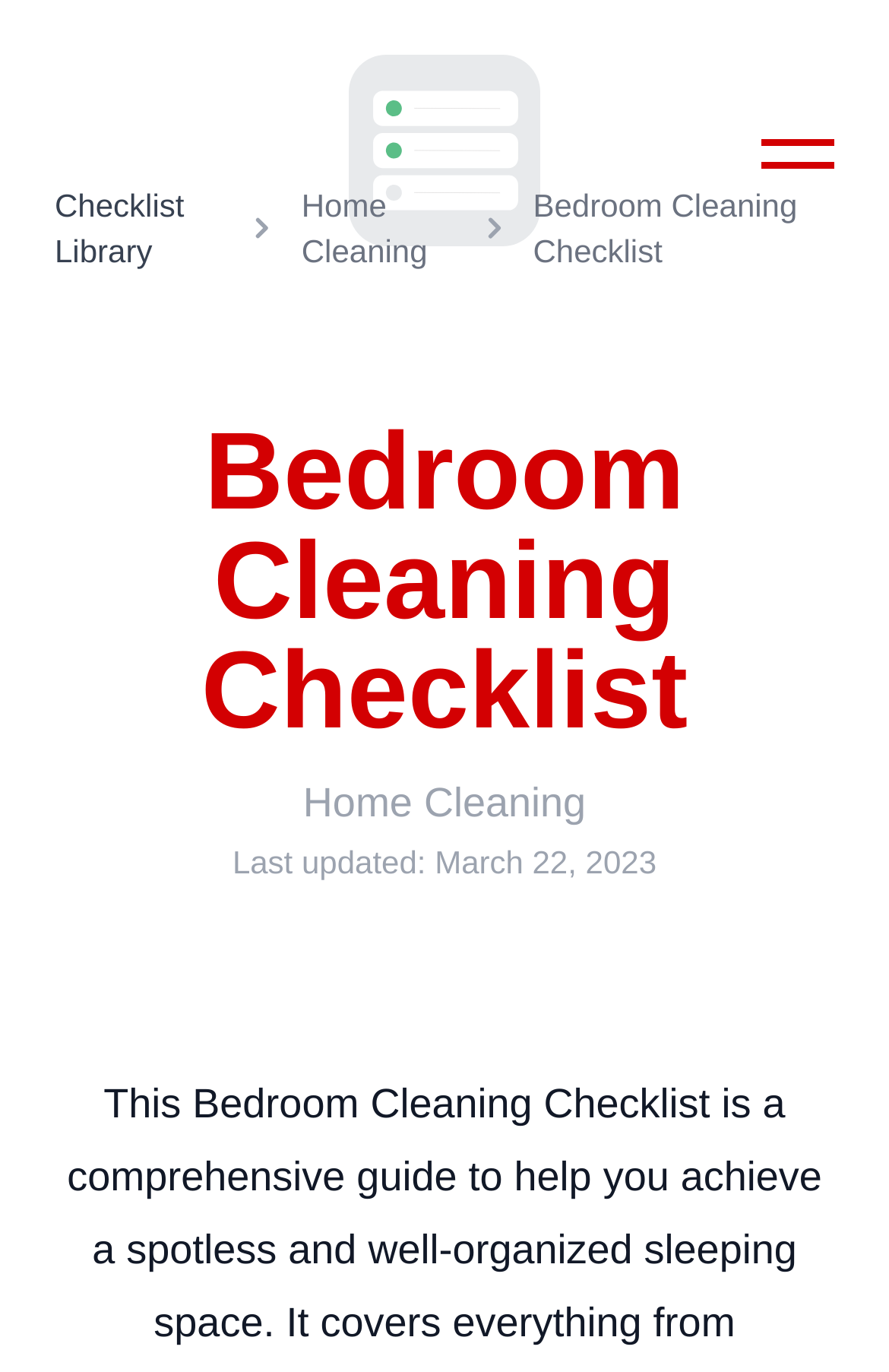Create an in-depth description of the webpage, covering main sections.

This webpage is a comprehensive guide to bedroom cleaning, titled "Bedroom Cleaning Checklist". At the top left of the page, there is an app icon, which is an image. Next to the app icon, there is a button. Below the app icon and button, there is a navigation section, also known as a breadcrumb, which contains three links: "Checklist Library", "Home Cleaning", and the title of the page, "Bedroom Cleaning Checklist".

Below the navigation section, there is a large heading that repeats the title of the page, "Bedroom Cleaning Checklist". This heading takes up a significant portion of the top section of the page. 

On the right side of the page, below the navigation section, there is a link to "Home Cleaning". Further down, there is a section that displays the last updated date of the checklist, which is March 22, 2023.

The rest of the page is dedicated to the bedroom cleaning checklist, which is a comprehensive guide to help users achieve a spotless and well-organized sleeping space. The checklist covers everything from decluttering and organizing personal belongings to maintaining cleanliness.